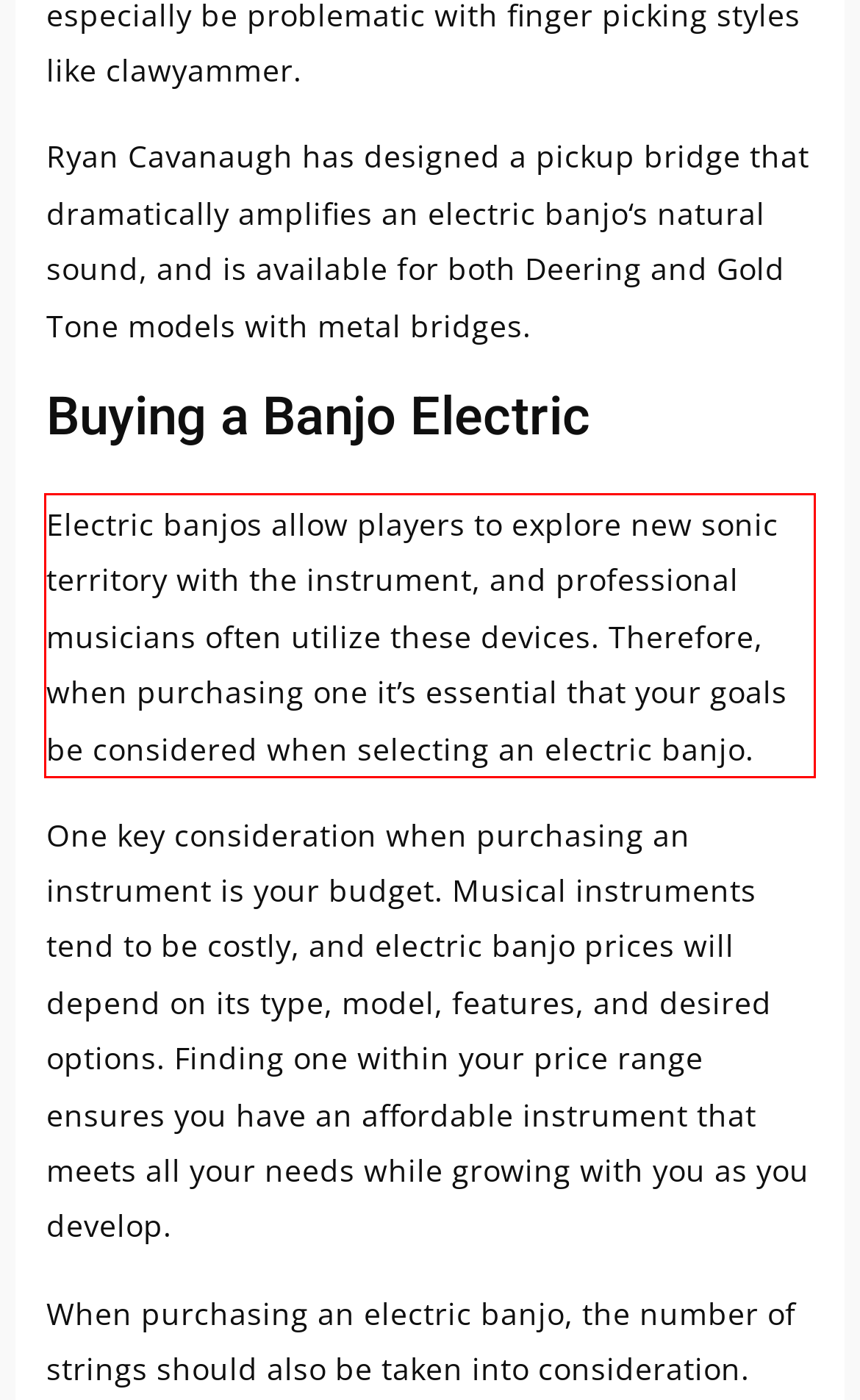There is a screenshot of a webpage with a red bounding box around a UI element. Please use OCR to extract the text within the red bounding box.

Electric banjos allow players to explore new sonic territory with the instrument, and professional musicians often utilize these devices. Therefore, when purchasing one it’s essential that your goals be considered when selecting an electric banjo.